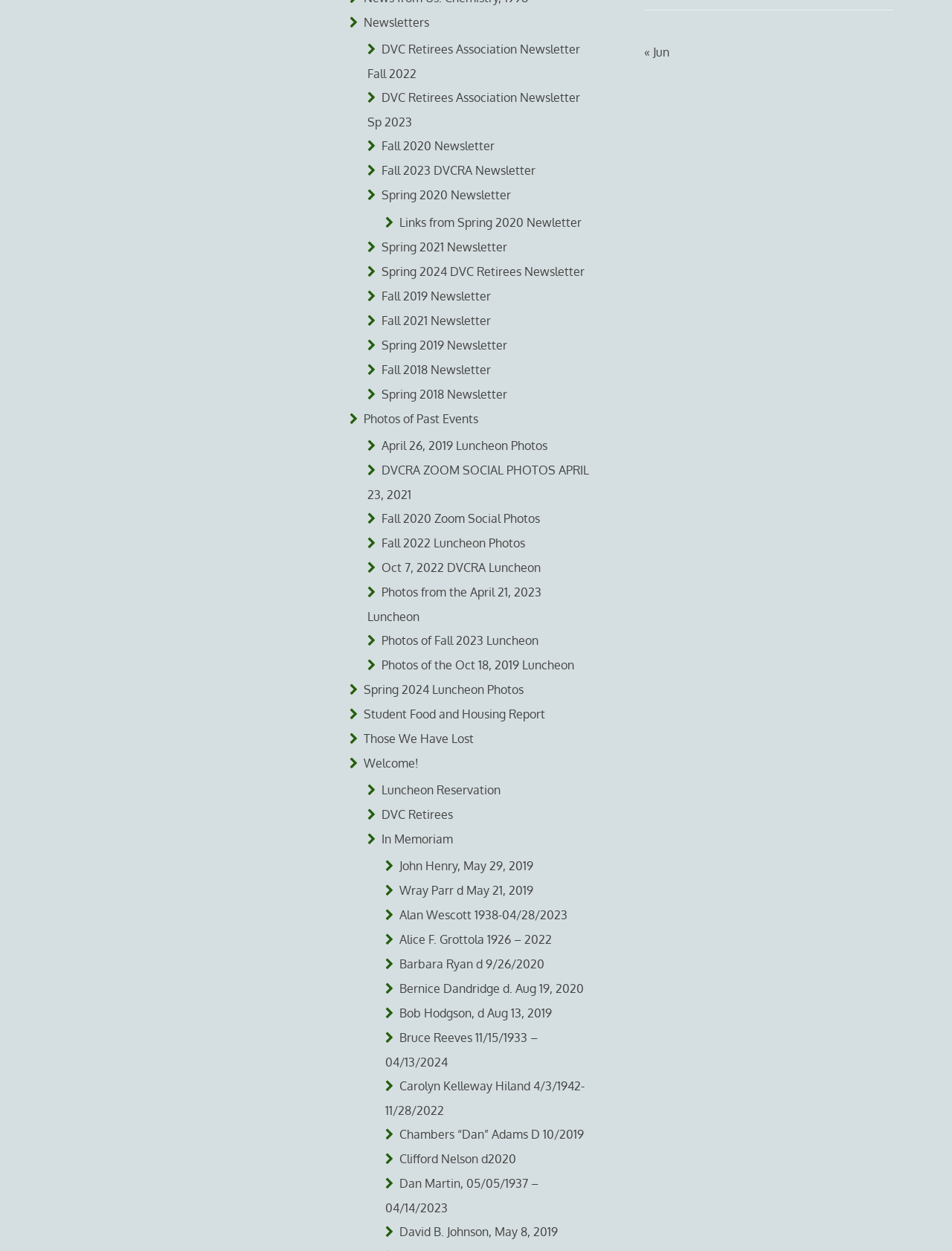What is the name of the association? Based on the image, give a response in one word or a short phrase.

DVC Retirees Association